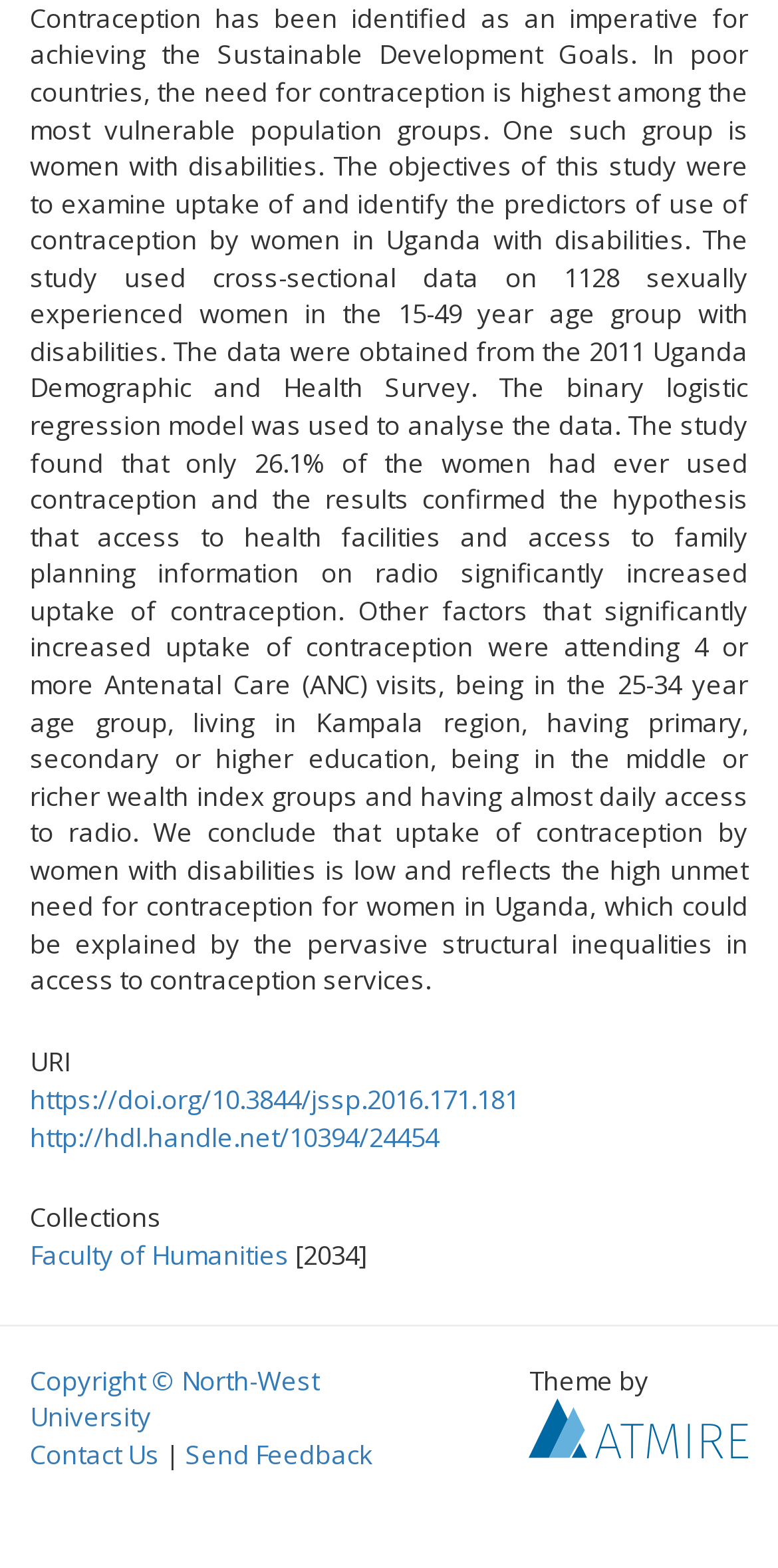What is the URL of the DOI link?
Using the screenshot, give a one-word or short phrase answer.

https://doi.org/10.3844/jssp.2016.171.181